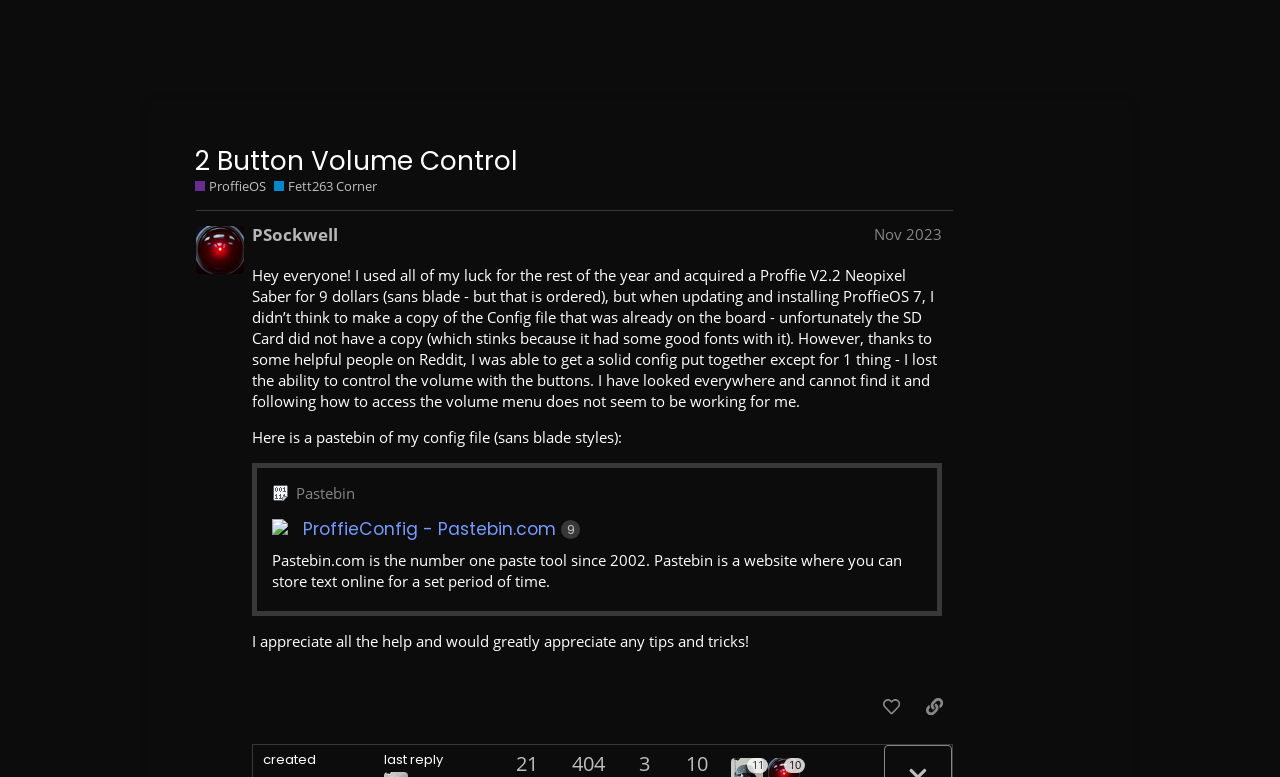Determine the bounding box coordinates of the clickable element to complete this instruction: "Expand the quoted post". Provide the coordinates in the format of four float numbers between 0 and 1, [left, top, right, bottom].

[0.7, 0.23, 0.711, 0.25]